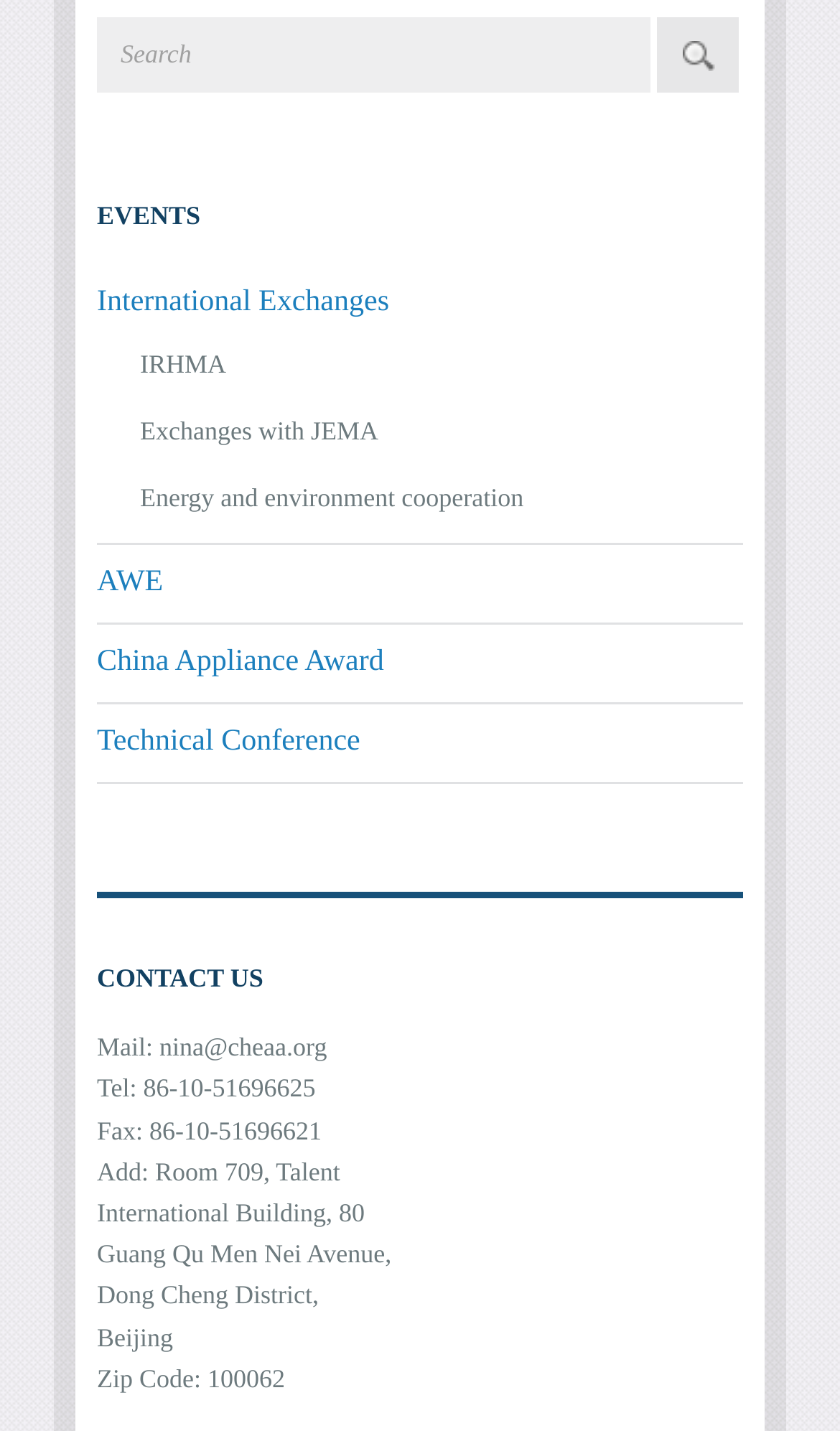Identify the bounding box of the UI component described as: "China Appliance Award".

[0.115, 0.447, 0.885, 0.479]